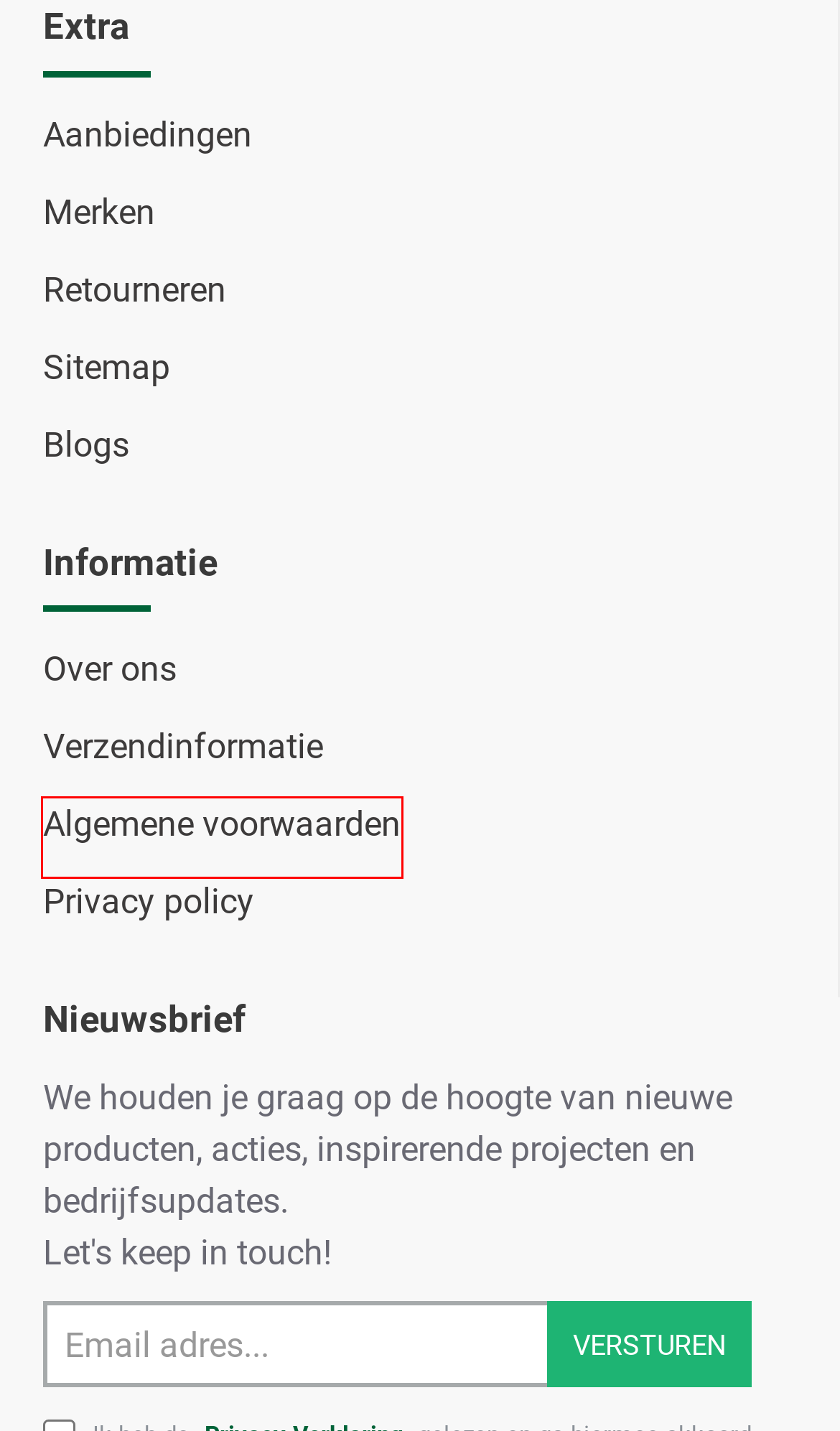You are looking at a webpage screenshot with a red bounding box around an element. Pick the description that best matches the new webpage after interacting with the element in the red bounding box. The possible descriptions are:
A. Verzendinformatie | Herbs & Touch
B. Algemene Voorwaarden | Herbs & Touch
C. Herbs and Touch
D. Sitemap | Herbs & Touch
E. Aanbiedingen | Herbs & Touch
F. Privacy Verklaring | Herbs & Touch
G. Winkelwagentje | Herbs & Touch
H. Vind je favoriete merk! | Herbs & Touch

B